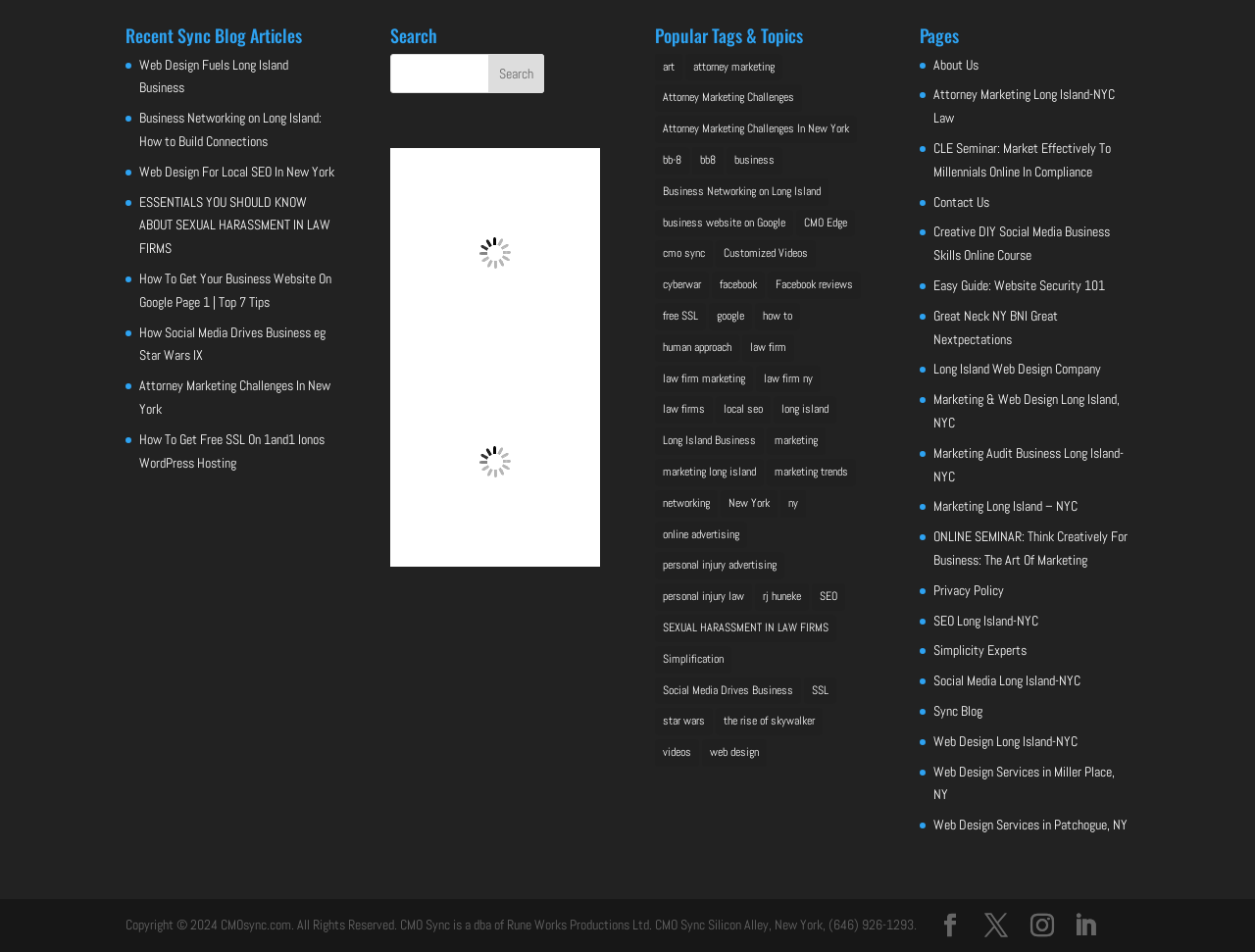Please identify the coordinates of the bounding box that should be clicked to fulfill this instruction: "Learn about Attorney Marketing Challenges In New York".

[0.522, 0.122, 0.683, 0.15]